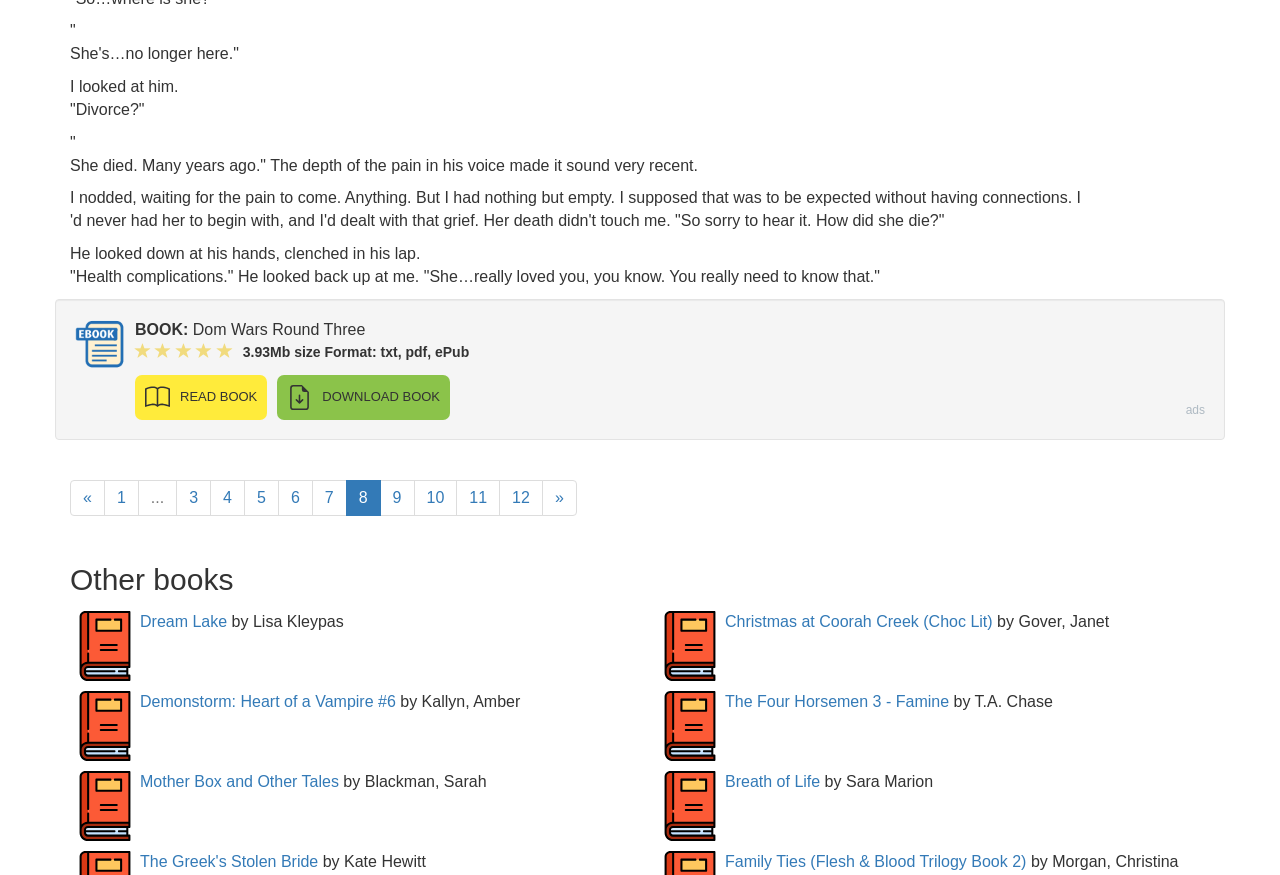How many links are there to other books?
From the image, provide a succinct answer in one word or a short phrase.

10